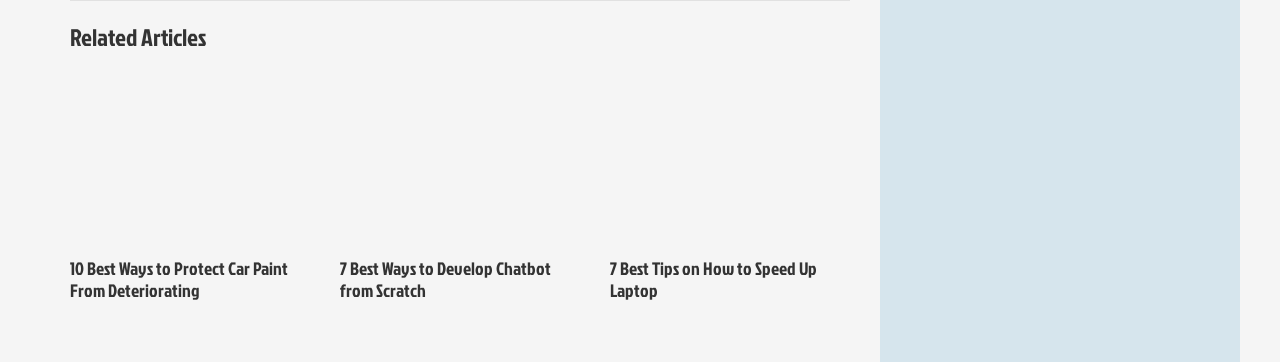Respond with a single word or phrase for the following question: 
What is the purpose of the images on the webpage?

Illustrate articles